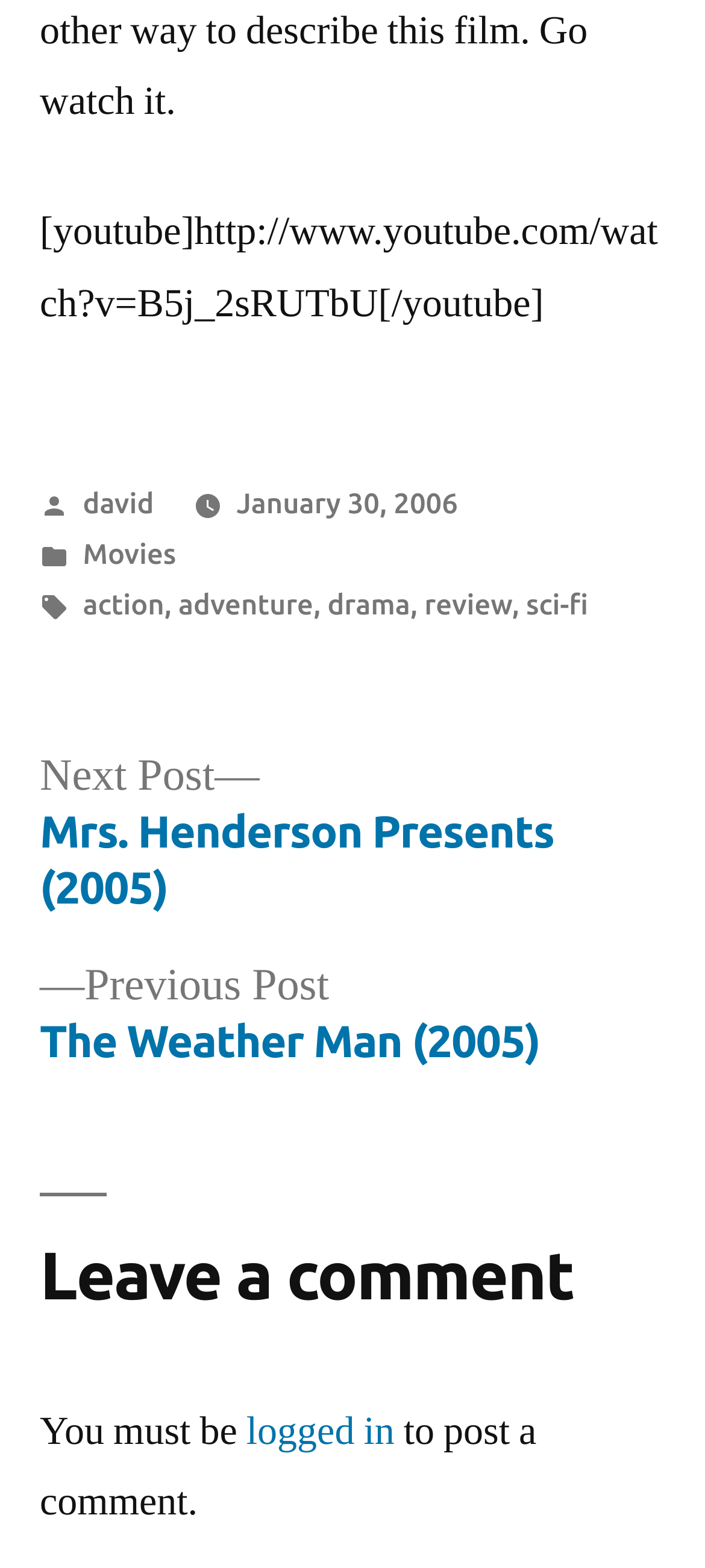Pinpoint the bounding box coordinates of the area that must be clicked to complete this instruction: "Watch the YouTube video".

[0.056, 0.131, 0.933, 0.209]